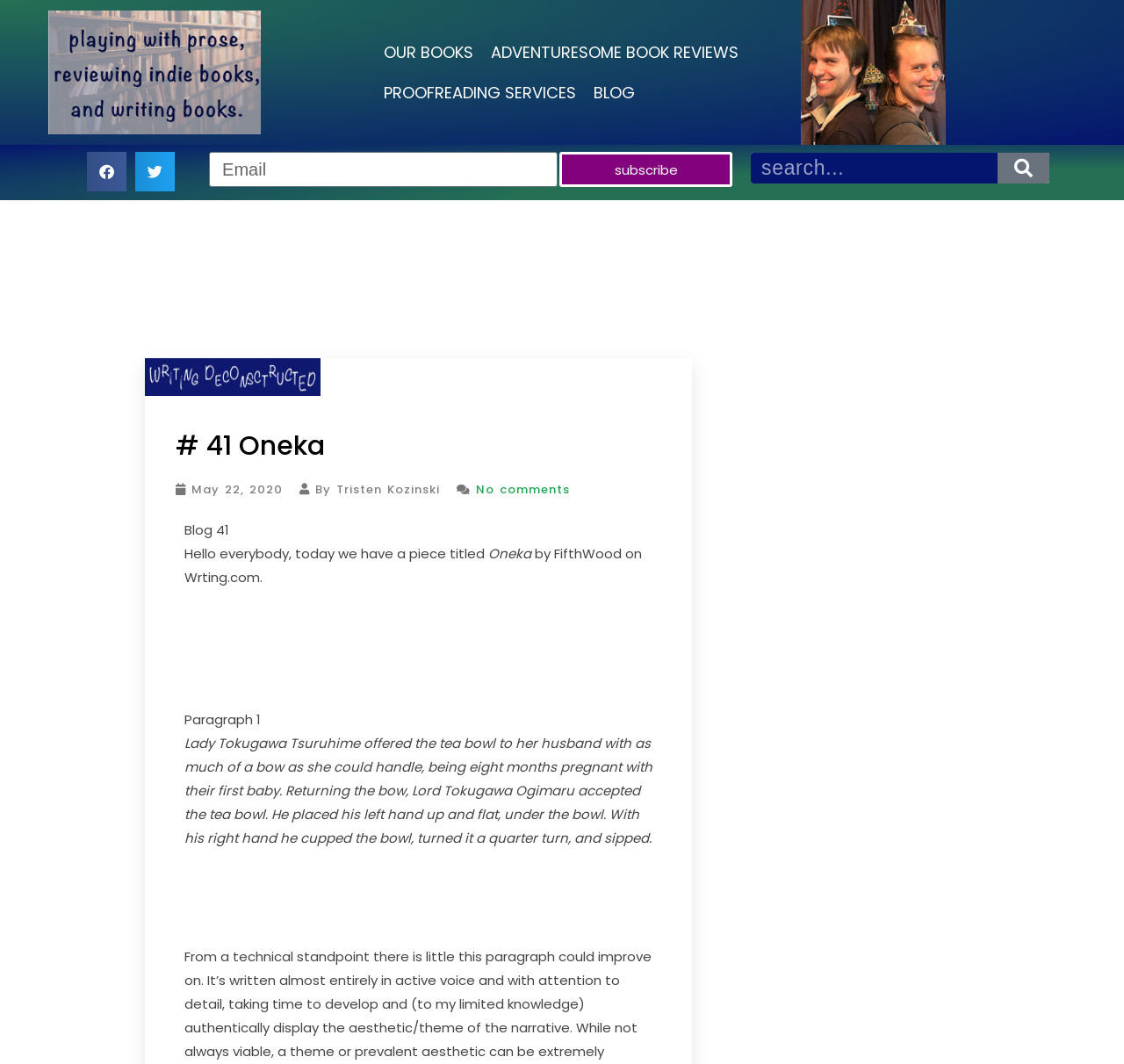Elaborate on the information and visuals displayed on the webpage.

This webpage is a blog post titled "# 41 Oneka - Kozinski Books" with a focus on writing and literature. At the top, there are four main navigation links: "OUR BOOKS", "ADVENTURESOME BOOK REVIEWS", "PROOFREADING SERVICES", and "BLOG", which are evenly spaced and take up about a third of the screen width.

Below the navigation links, there are social media sharing buttons for Facebook and Twitter, followed by an email subscription box with a "subscribe" button. On the right side, there is a search bar with a "Search" button.

The main content of the blog post starts with a heading "# 41 Oneka" and a timestamp "May 22, 2020" below it. The author's name, "By Tristen Kozinski", is displayed next to the timestamp. There is also a link indicating that there are no comments on the post.

The blog post itself is titled "Blog 41" and has a brief introduction. The main text is divided into paragraphs, with the first paragraph describing a scene where Lady Tokugawa Tsuruhime offers a tea bowl to her husband, Lord Tokugawa Ogimaru. The text is well-structured and easy to follow, with clear headings and concise language.